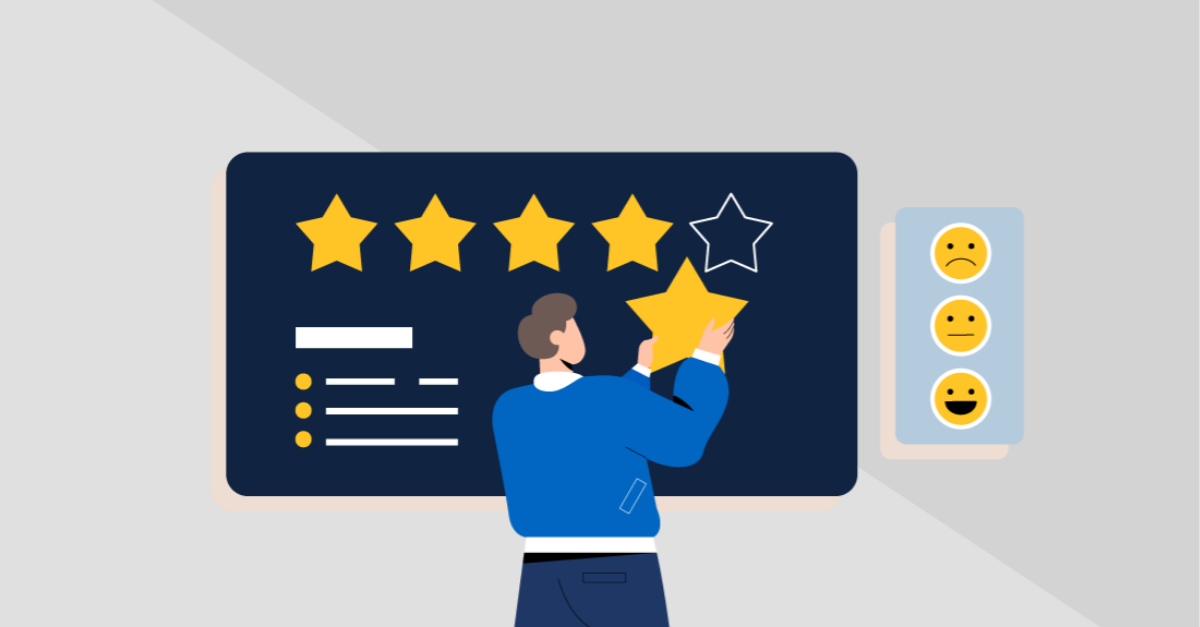How many stars are already displayed?
Please answer the question with a detailed and comprehensive explanation.

The image illustrates a person interacting with an online review interface, where they are placing a yellow star next to five other stars already displayed. The number of stars already displayed is five, which is part of the review structure.